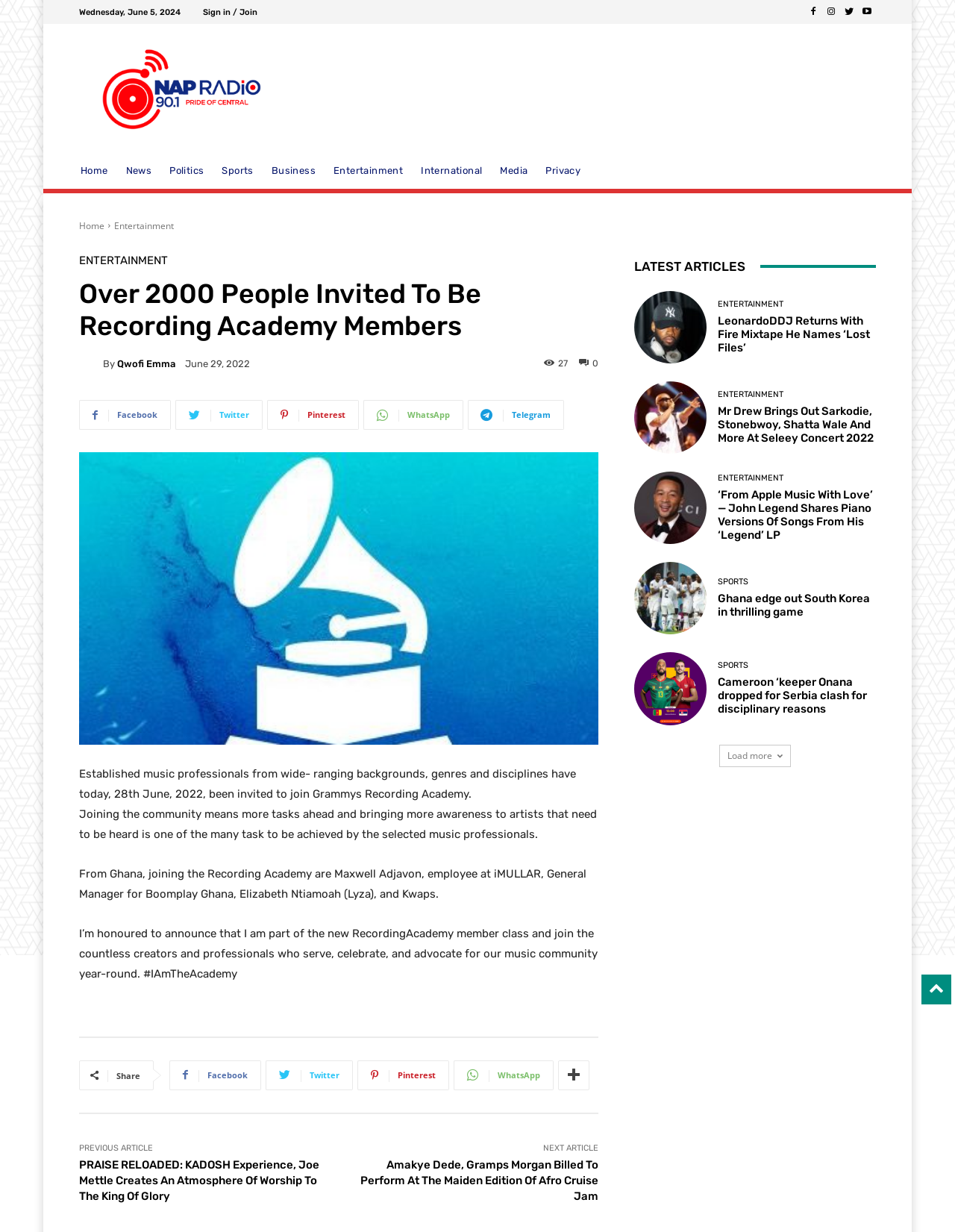What is the date of the article?
Look at the image and respond with a one-word or short-phrase answer.

June 29, 2022